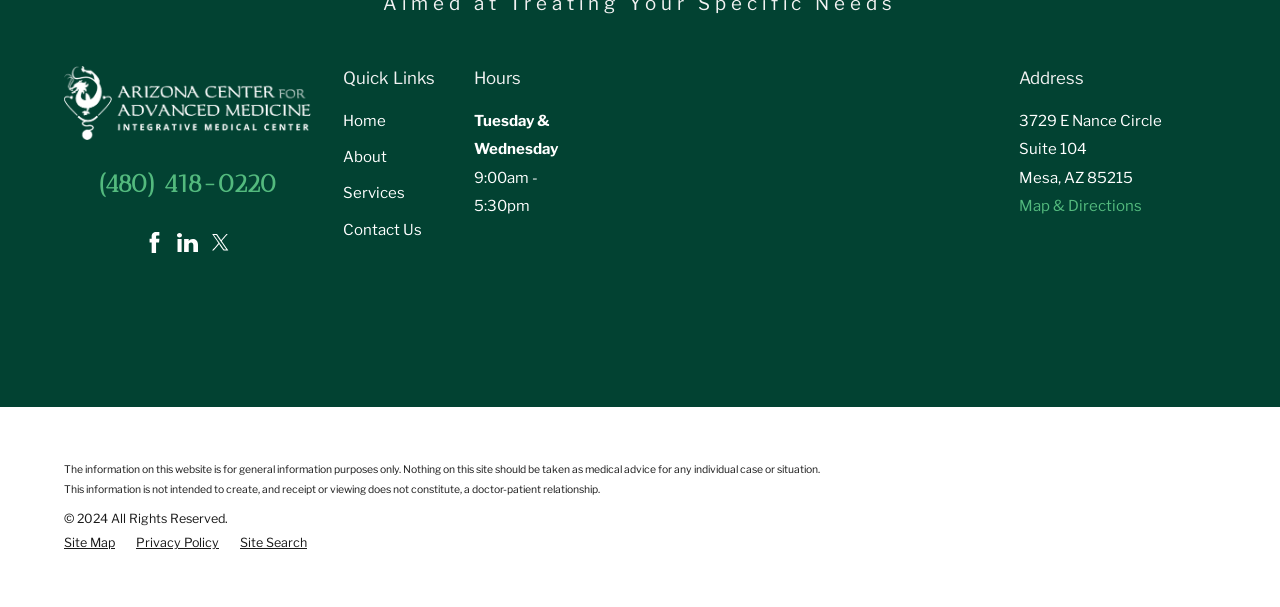Pinpoint the bounding box coordinates of the clickable area necessary to execute the following instruction: "View the Site Map". The coordinates should be given as four float numbers between 0 and 1, namely [left, top, right, bottom].

[0.05, 0.881, 0.09, 0.906]